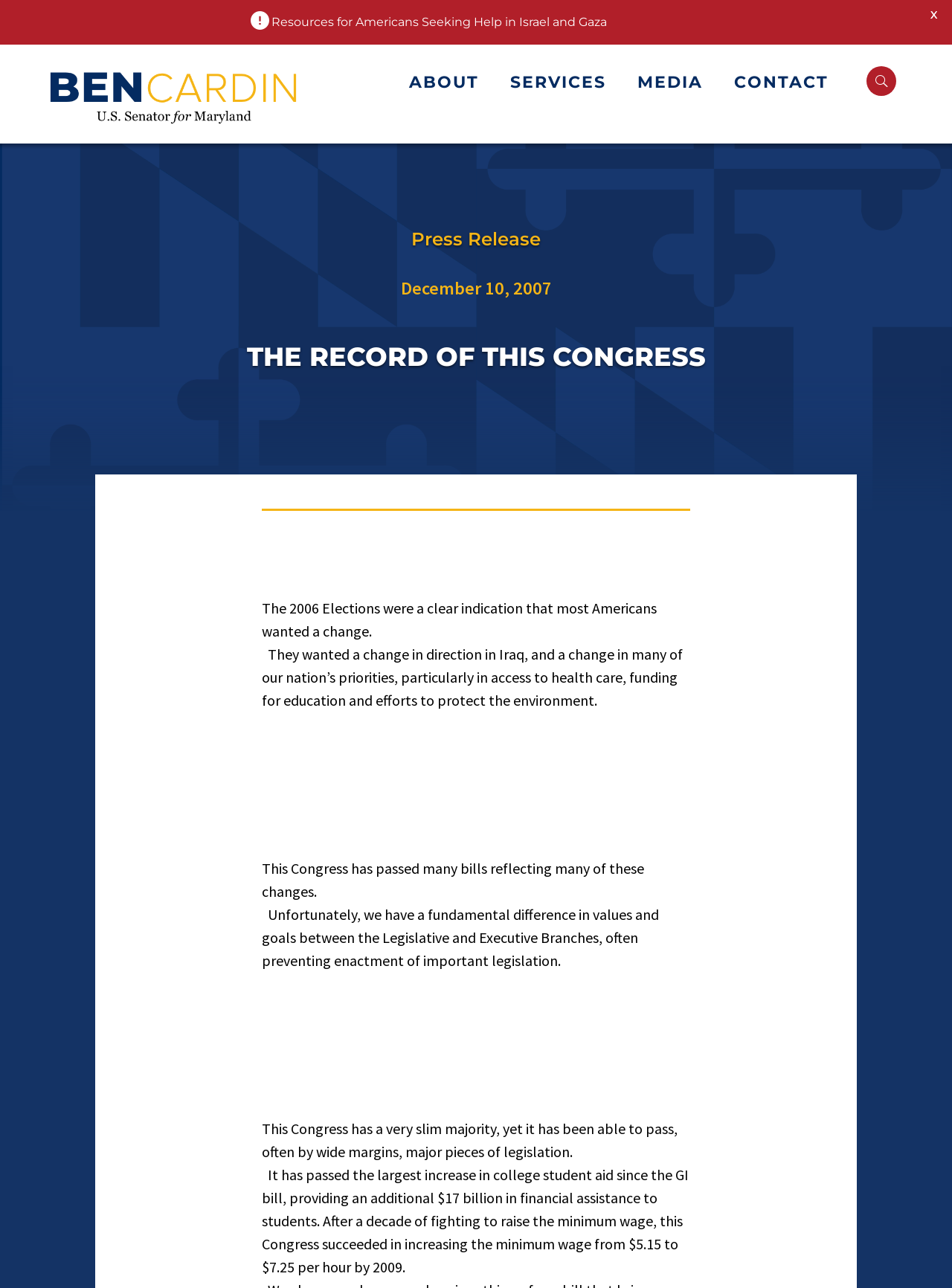Answer in one word or a short phrase: 
What is the new minimum wage?

$7.25 per hour